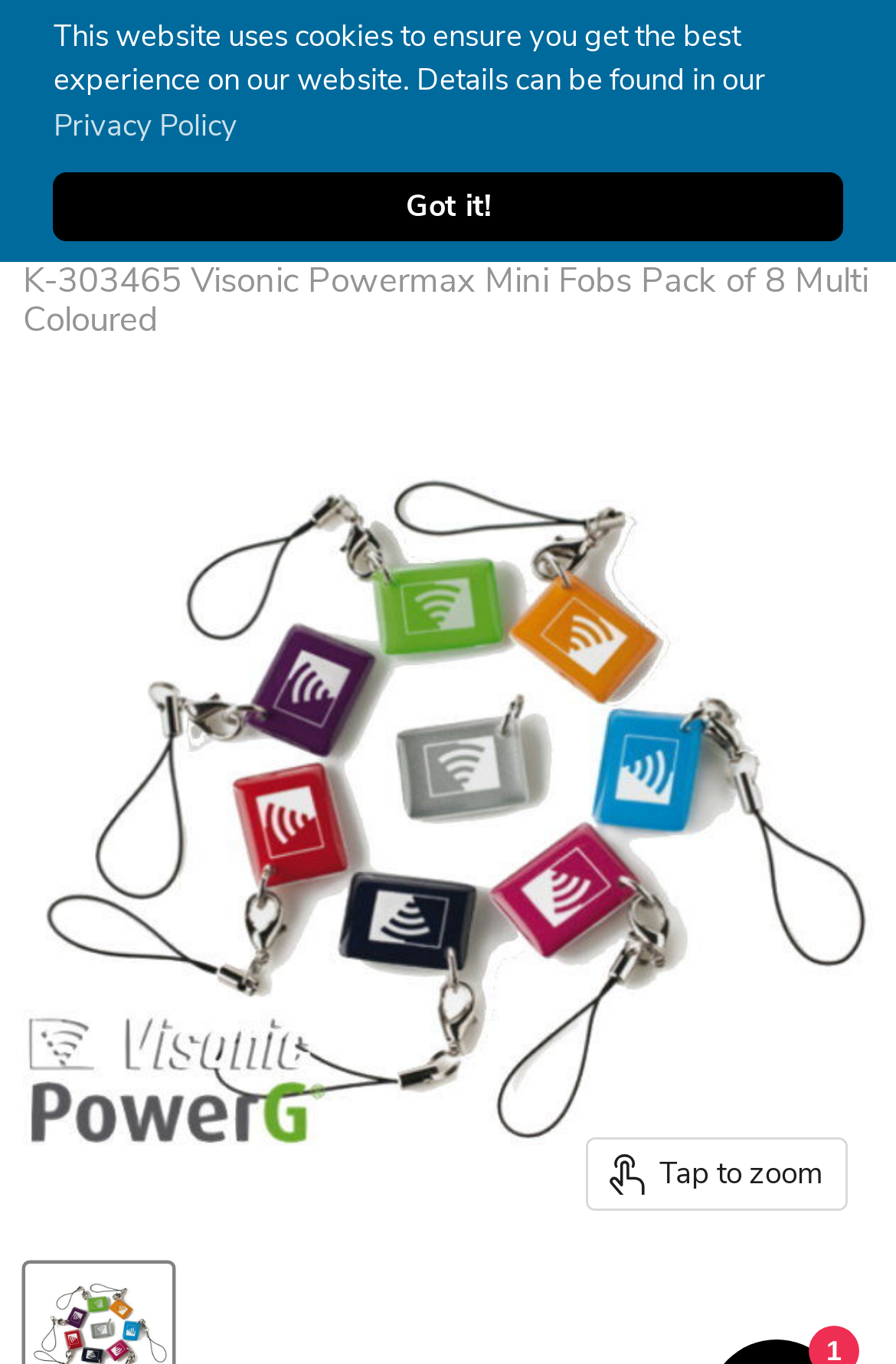Using the provided element description: "Privacy Policy", determine the bounding box coordinates of the corresponding UI element in the screenshot.

[0.06, 0.077, 0.265, 0.107]